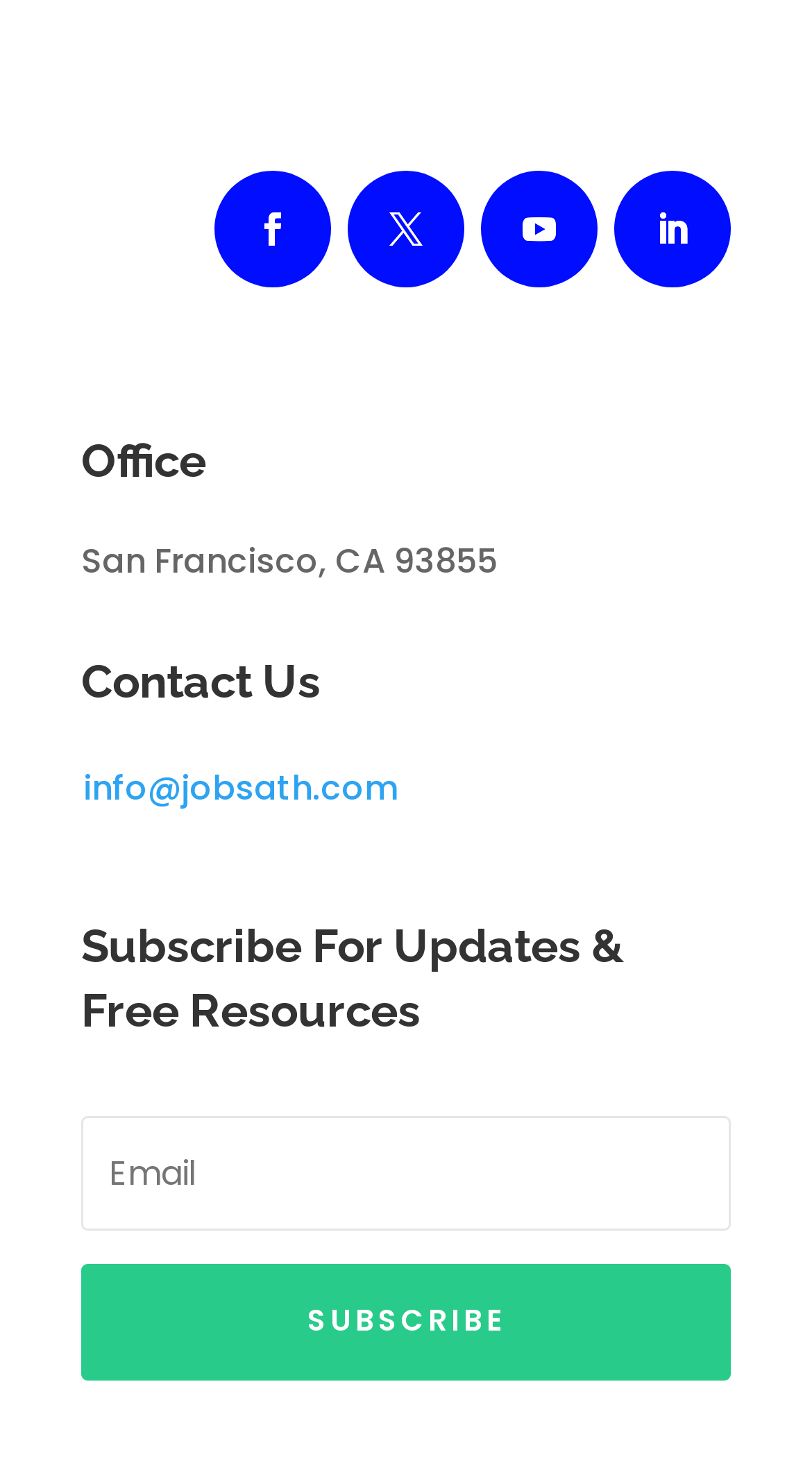Give a concise answer using one word or a phrase to the following question:
What is the button text below the textbox on the webpage?

SUBSCRIBE $